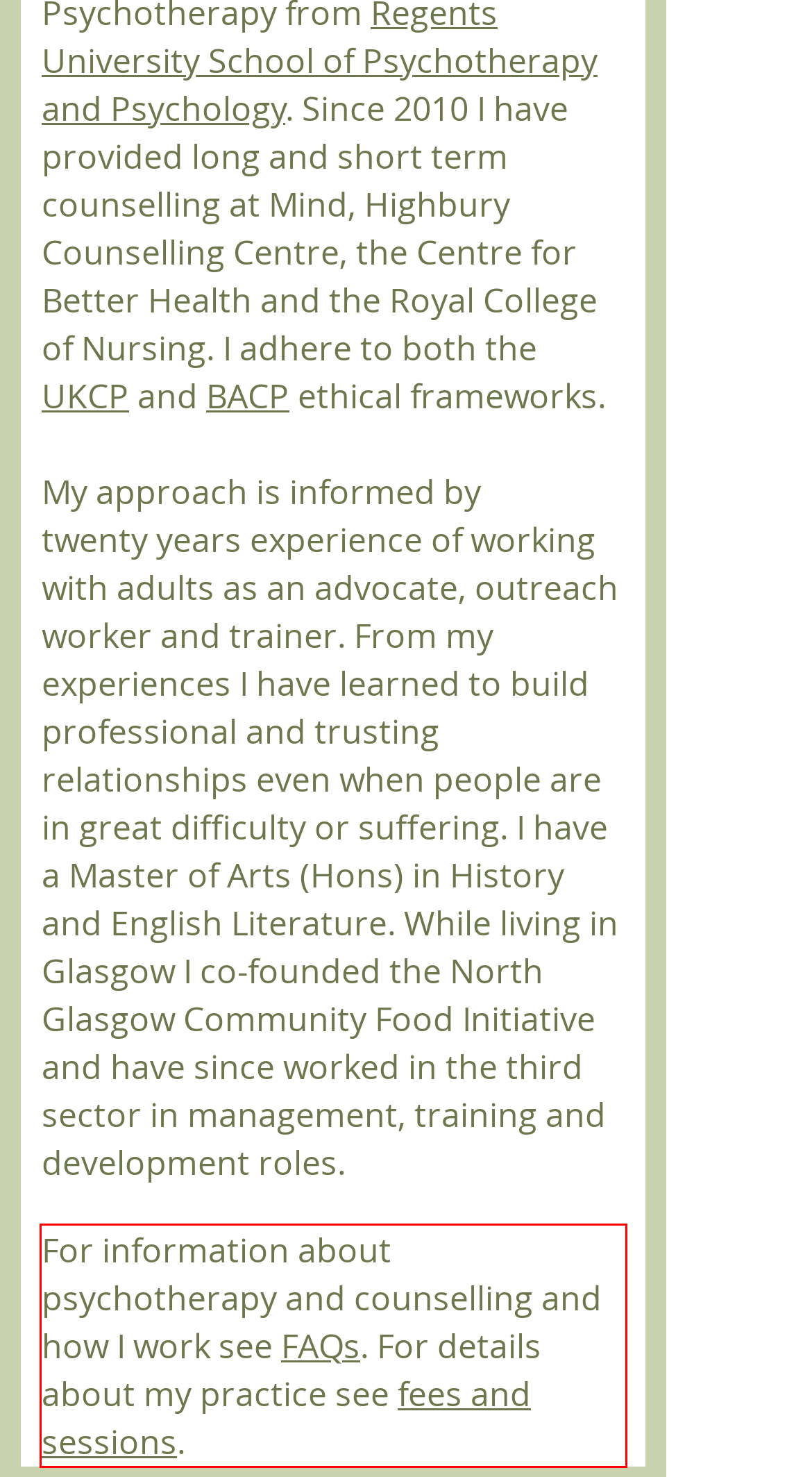Identify and extract the text within the red rectangle in the screenshot of the webpage.

For information about psychotherapy and counselling and how I work see FAQs. For details about my practice see fees and sessions.